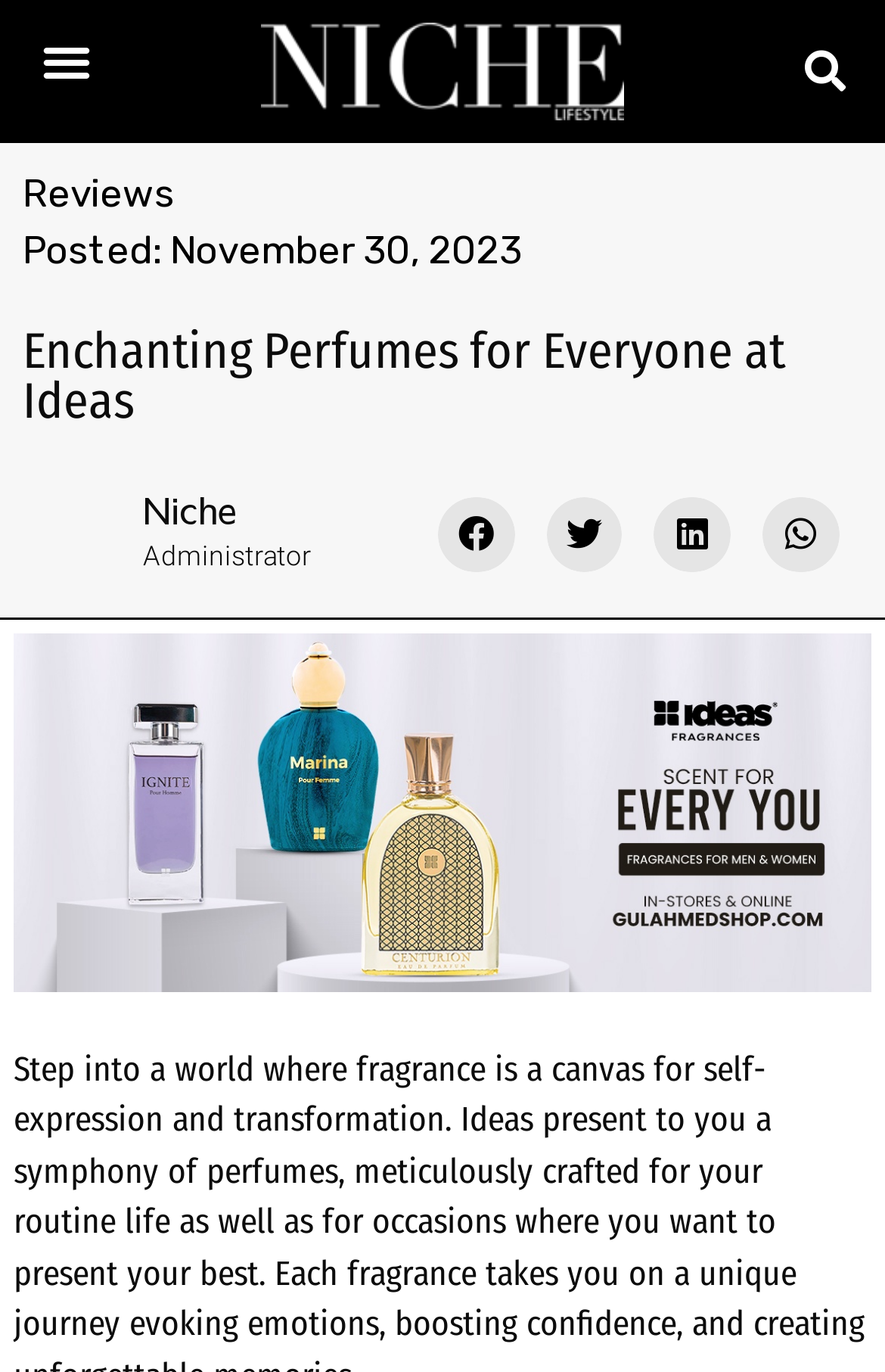Use the information in the screenshot to answer the question comprehensively: How many social media share buttons are there?

There are four social media share buttons located at the top right corner of the webpage. These buttons are for sharing on Facebook, Twitter, LinkedIn, and WhatsApp. They are positioned horizontally next to each other, and each button has a distinct icon and text description.